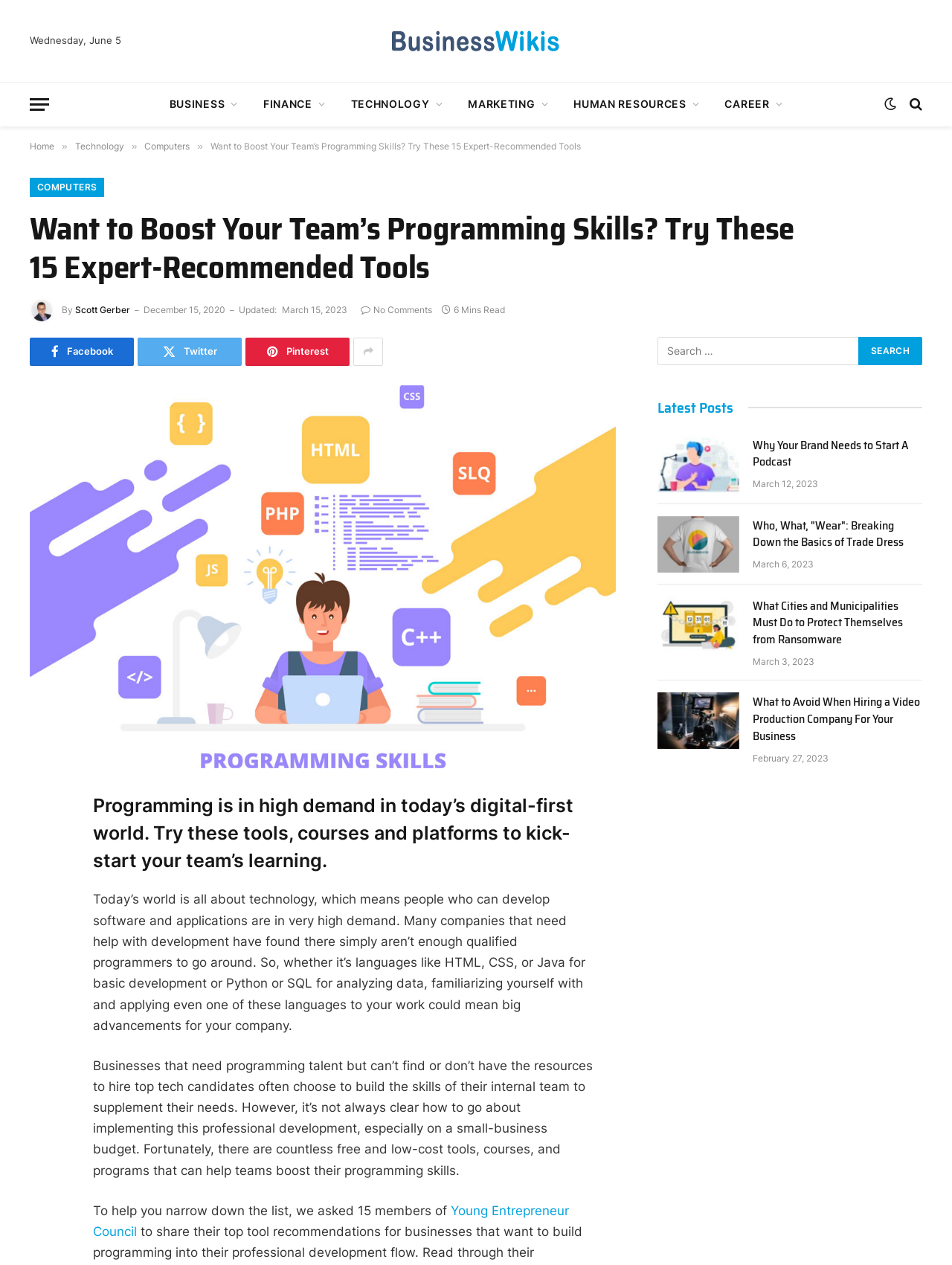Show me the bounding box coordinates of the clickable region to achieve the task as per the instruction: "Share the article on Facebook".

[0.031, 0.653, 0.062, 0.677]